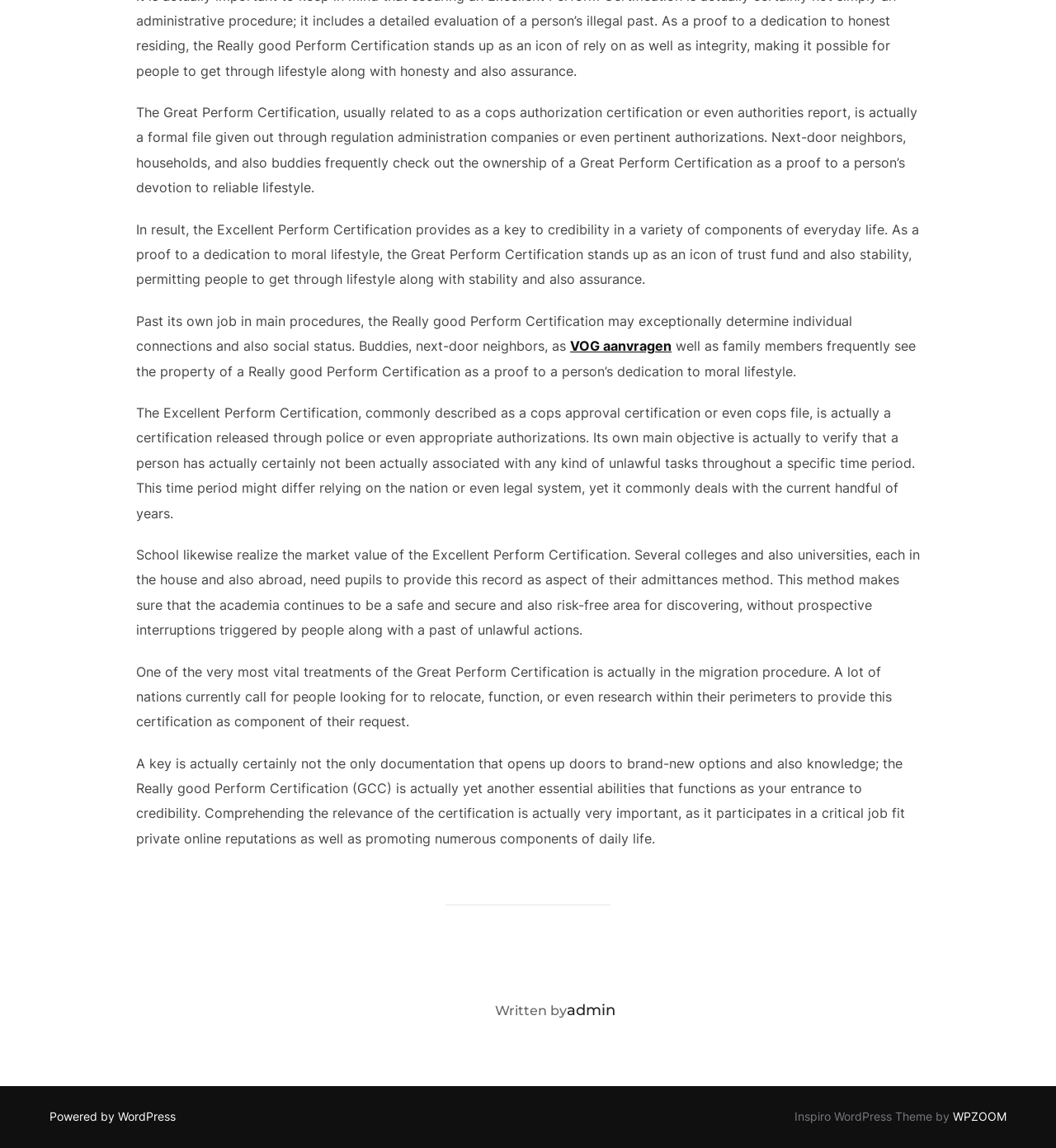Extract the bounding box coordinates for the HTML element that matches this description: "Standard Size Melting Pot". The coordinates should be four float numbers between 0 and 1, i.e., [left, top, right, bottom].

None